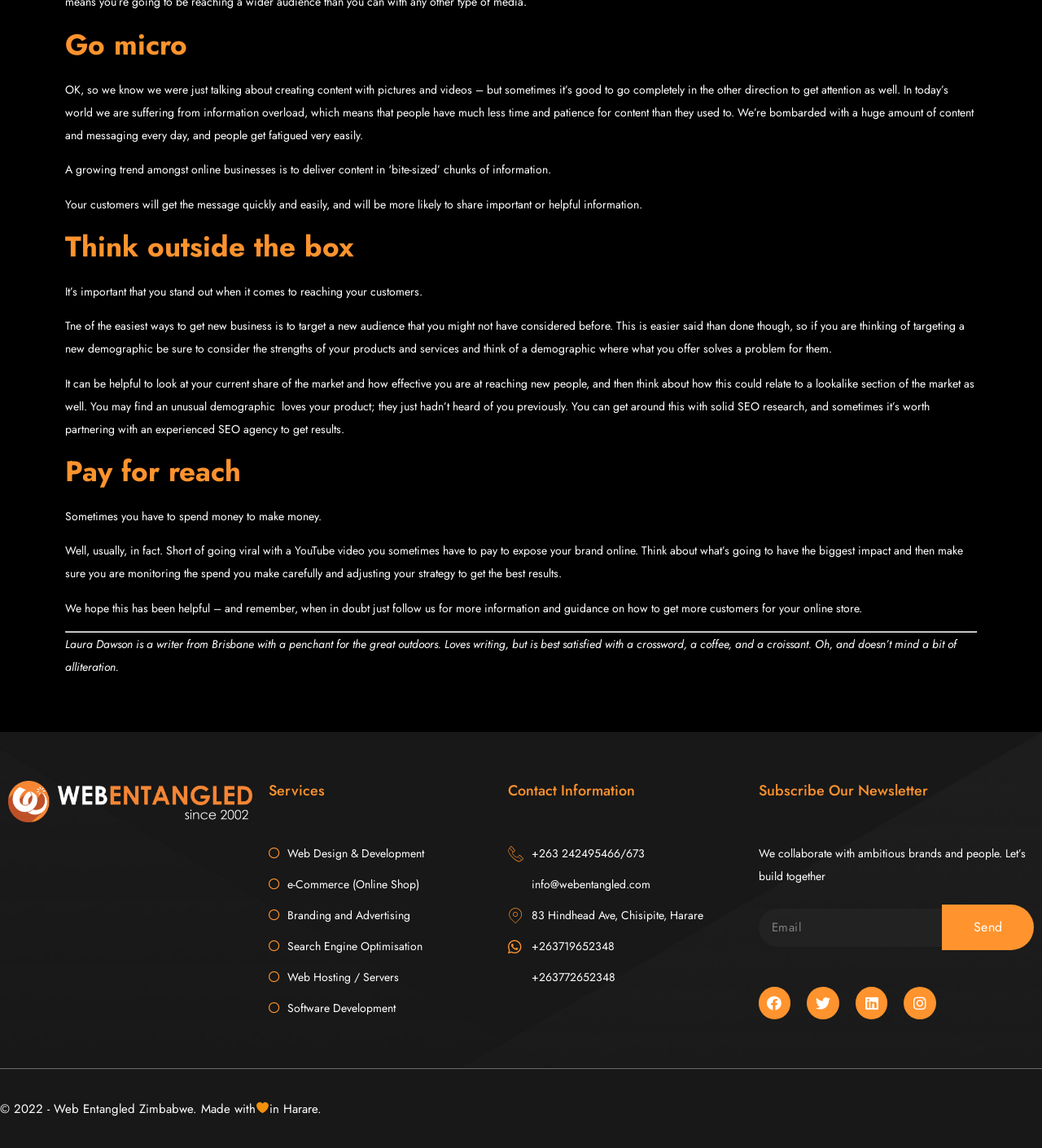Please find the bounding box coordinates of the section that needs to be clicked to achieve this instruction: "Click on the 'Web Design & Development' link".

[0.258, 0.734, 0.472, 0.754]